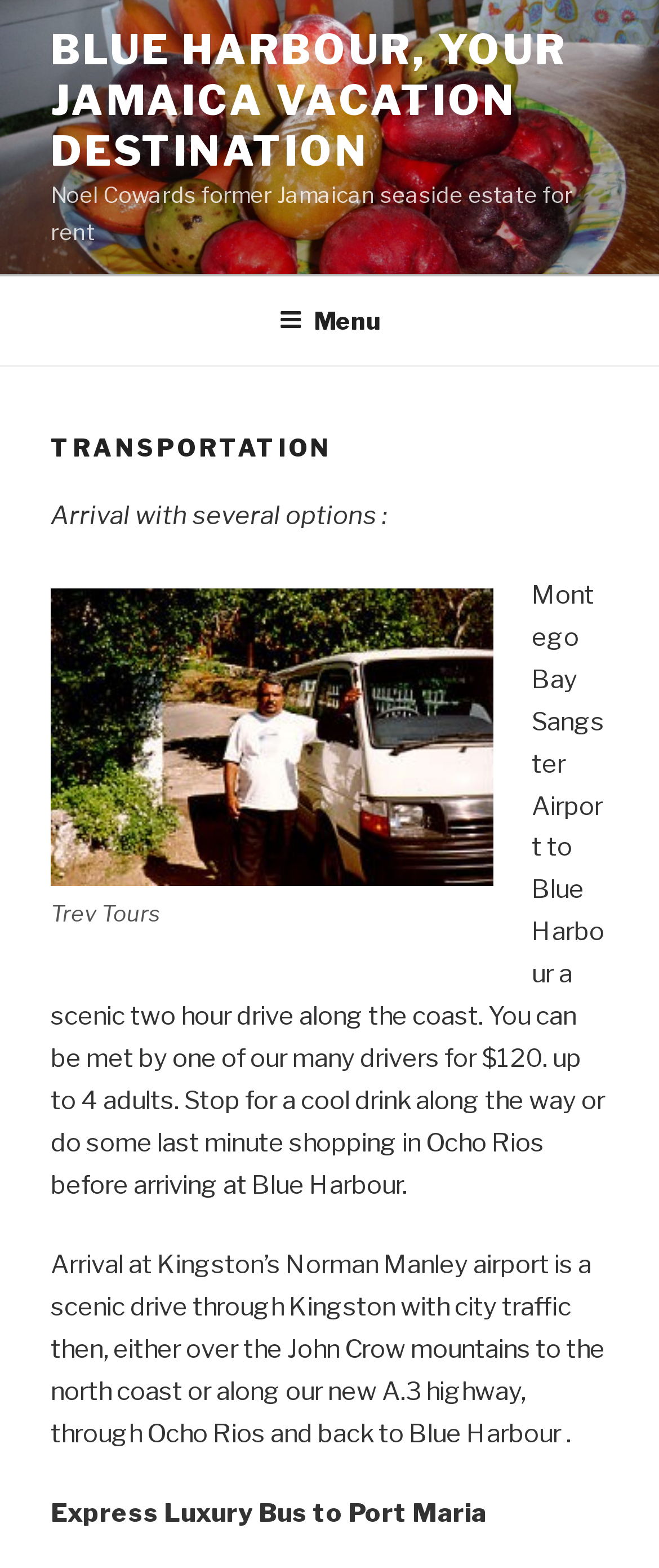What is the alternative route to Blue Harbour from Kingston’s Norman Manley airport?
Based on the image, please offer an in-depth response to the question.

I found the answer by reading the text under the 'TRANSPORTATION' heading, which mentions 'Arrival at Kingston’s Norman Manley airport is a scenic drive through Kingston with city traffic then, either over the John Crow mountains to the north coast or along our new A.3 highway, through Ocho Rios and back to Blue Harbour.'